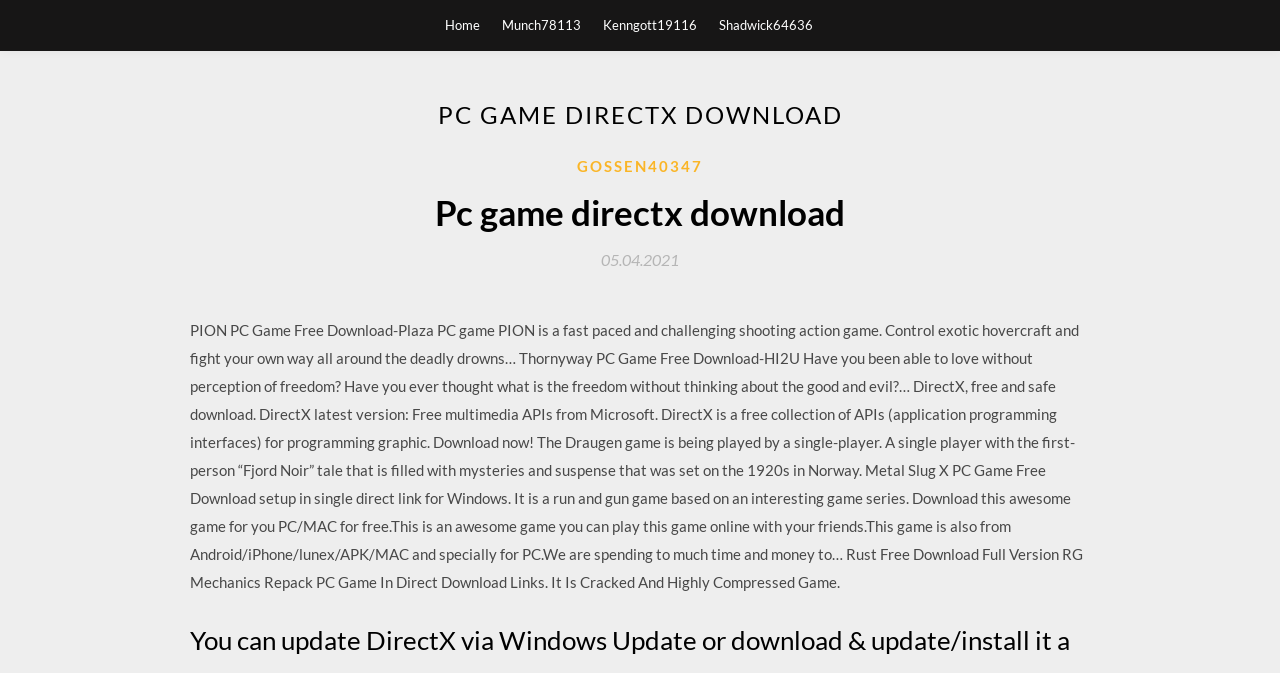Generate a comprehensive description of the contents of the webpage.

The webpage is about PC game downloads, specifically focusing on DirectX downloads. At the top, there are four links: "Home", "Munch78113", "Kenngott19116", and "Shadwick64636", which are aligned horizontally and take up a small portion of the top section of the page.

Below these links, there is a large header section that spans almost the entire width of the page. Within this section, there is a prominent heading "PC GAME DIRECTX DOWNLOAD" in a larger font size. Below this heading, there is another section with a link "GOSSEN40347" and a heading "Pc game directx download" in a slightly smaller font size. To the right of this heading, there is a link "05.04.2021" with a timestamp.

The main content of the webpage is a block of text that takes up most of the page's real estate. This text describes various PC games, including PION, Thornyway, DirectX, Draugen, Metal Slug X, and Rust. The text provides a brief summary of each game, including their gameplay and features. The text is divided into paragraphs, with each game's description separated from the others.